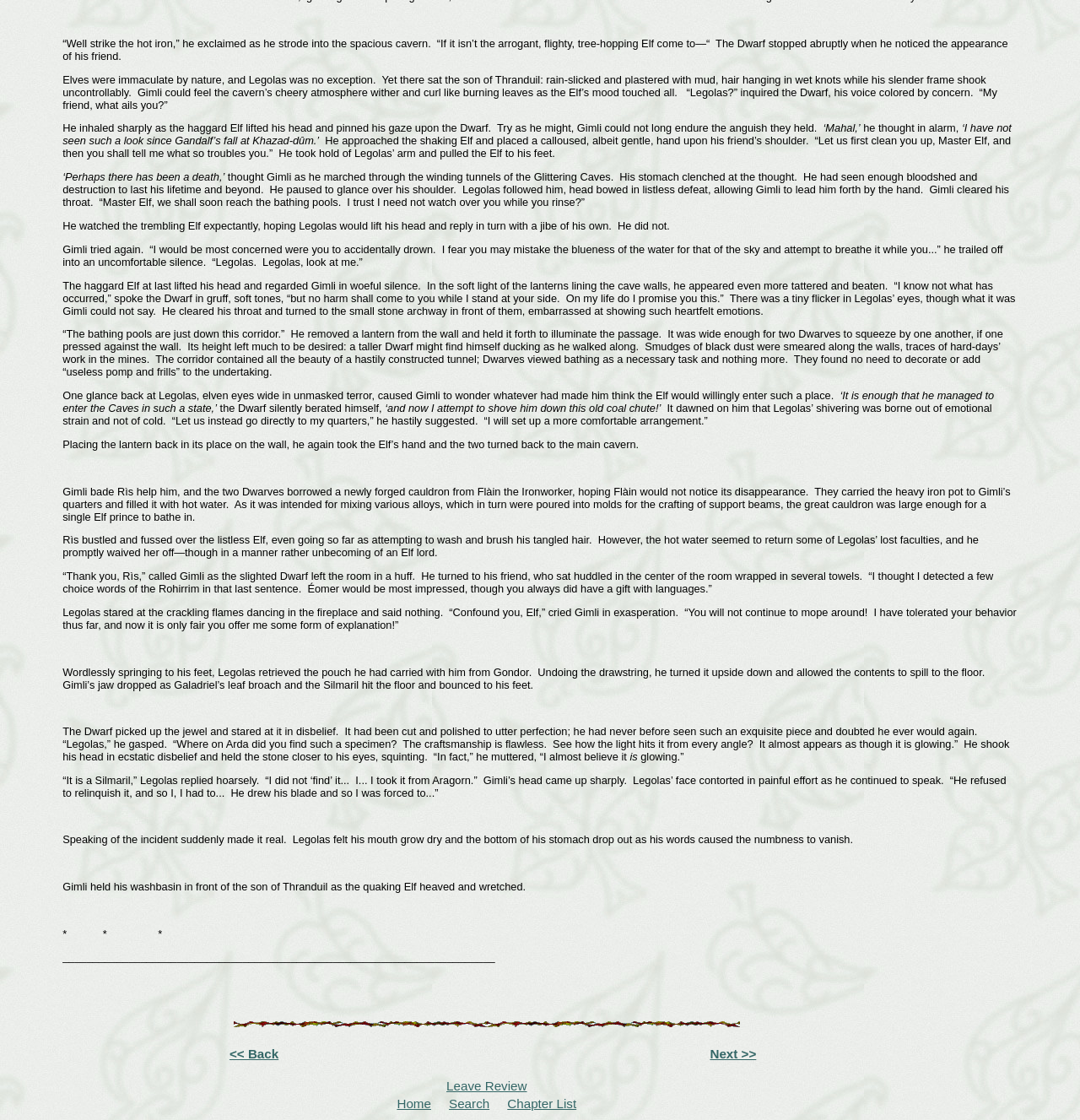Using the format (top-left x, top-left y, bottom-right x, bottom-right y), provide the bounding box coordinates for the described UI element. All values should be floating point numbers between 0 and 1: Chapter List

[0.47, 0.979, 0.534, 0.992]